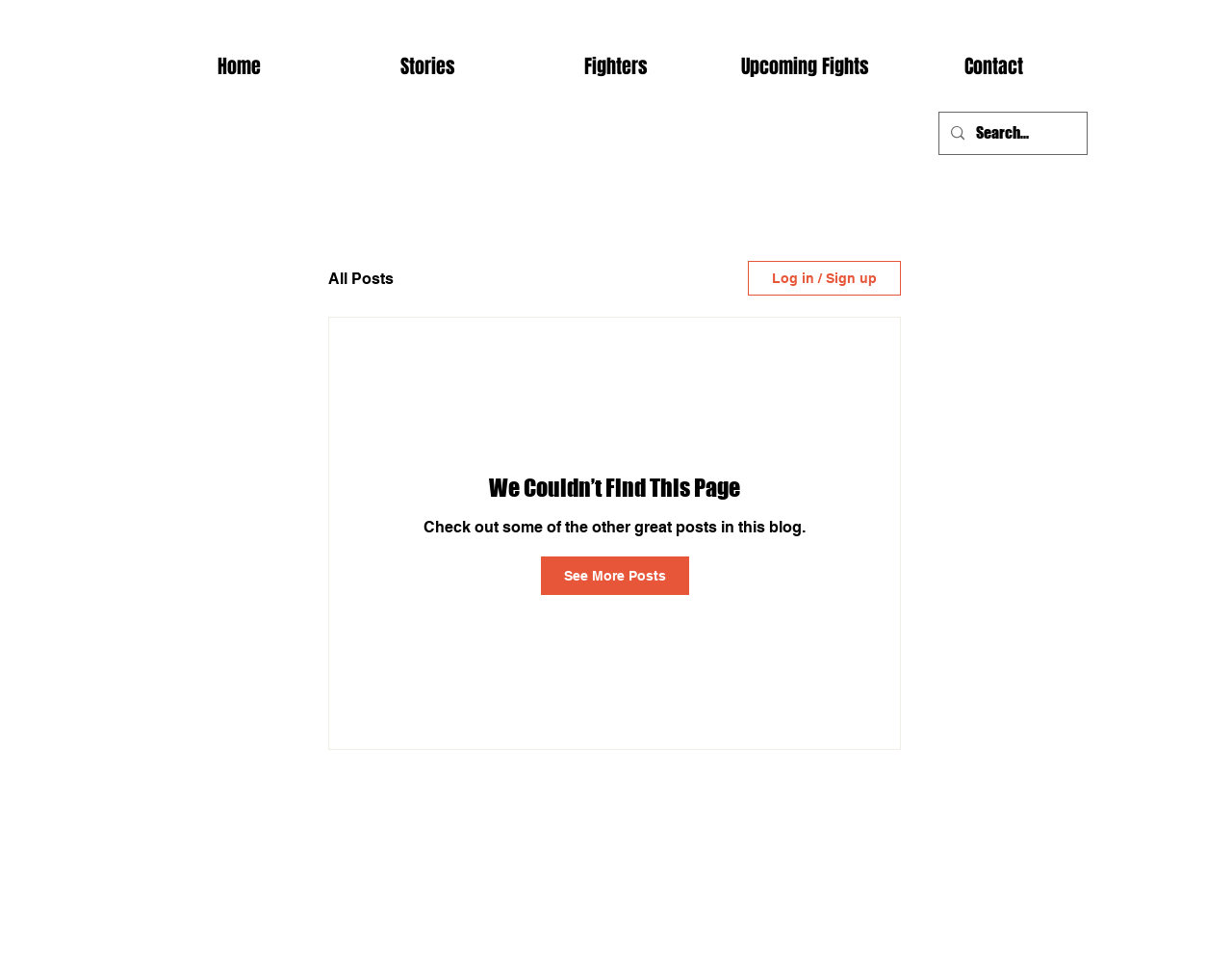Identify the bounding box coordinates of the region that should be clicked to execute the following instruction: "see more posts".

[0.439, 0.582, 0.559, 0.622]